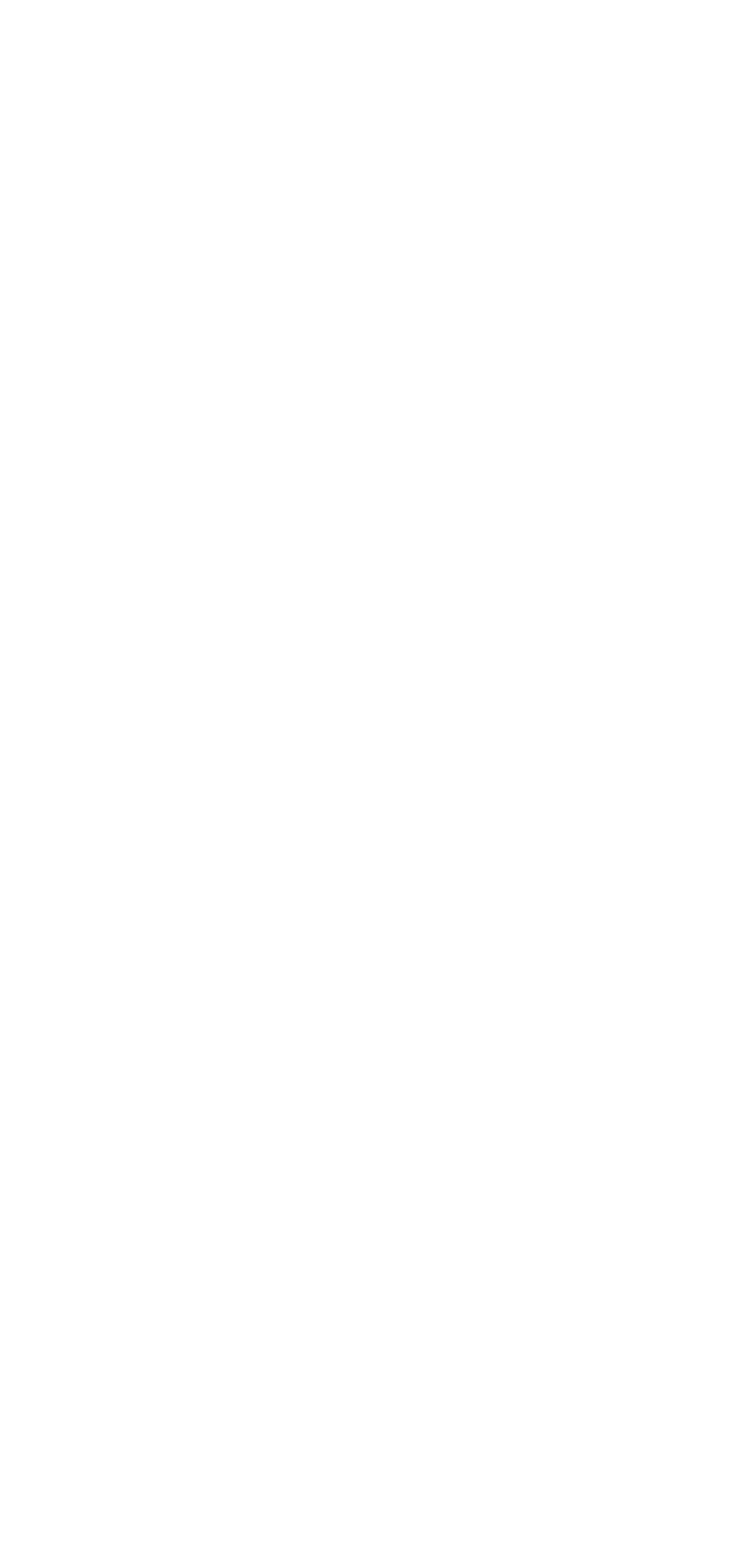What is the website's name?
Refer to the image and give a detailed answer to the query.

The website's name can be found at the top of the page, where it says 'Kariella.com' in a link format.